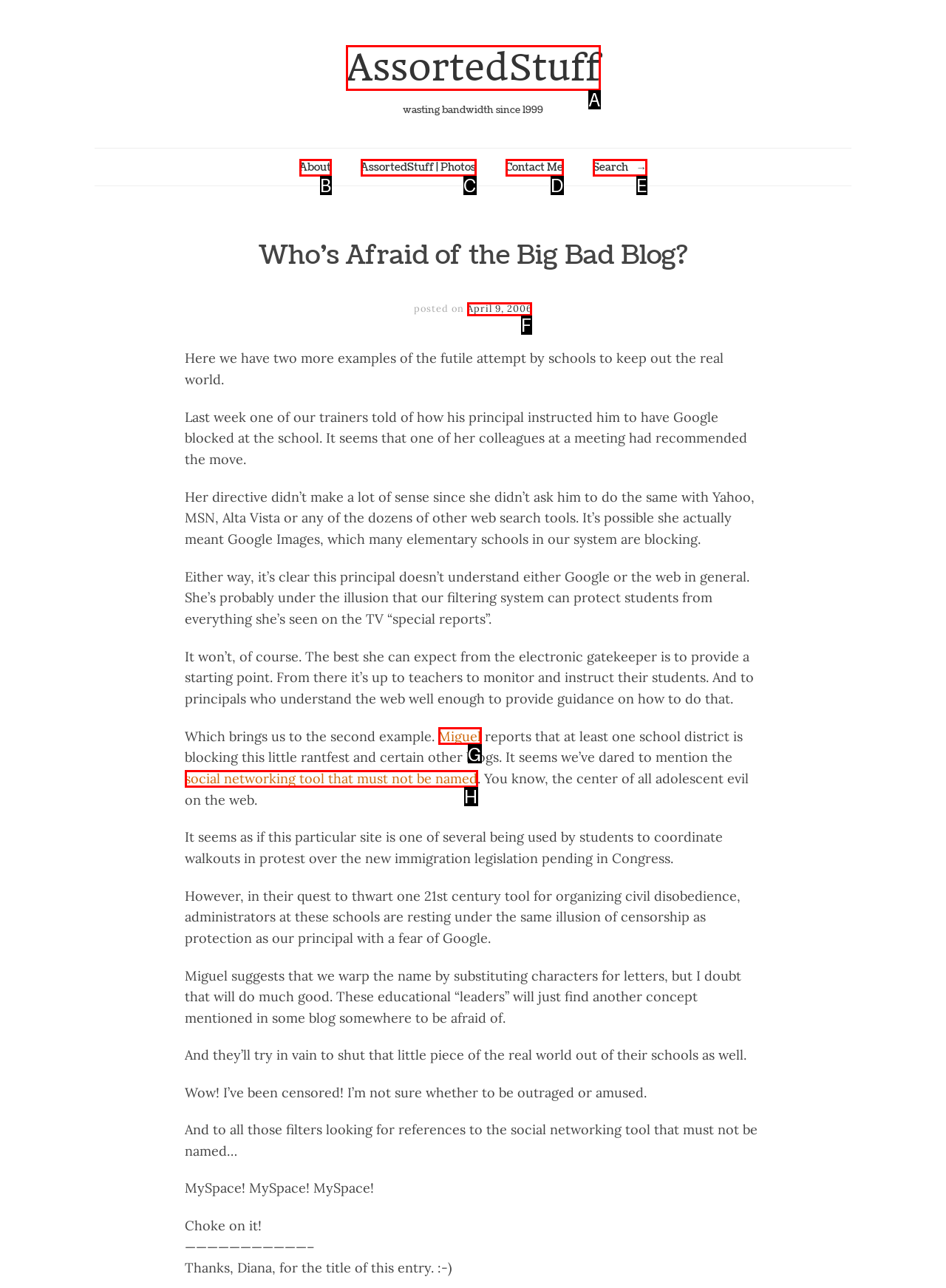Tell me which option I should click to complete the following task: Read the blog post from April 9, 2006
Answer with the option's letter from the given choices directly.

F